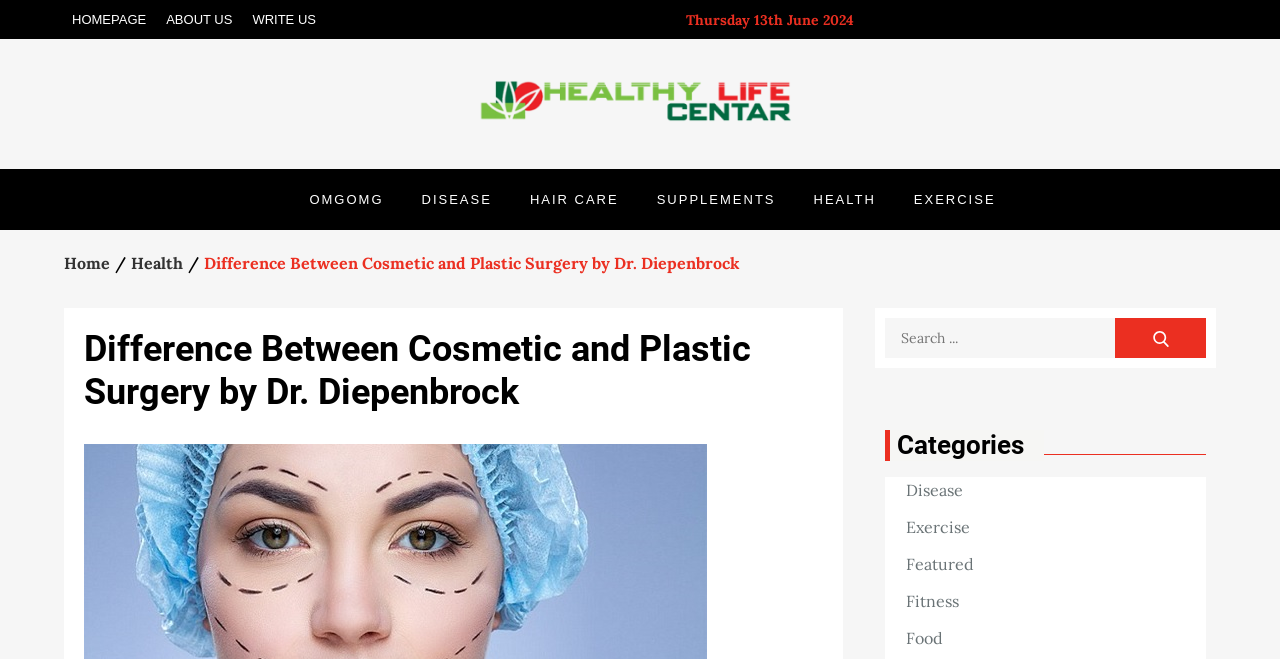Give a concise answer using only one word or phrase for this question:
Who is the author of the article?

Dr. Diepenbrock